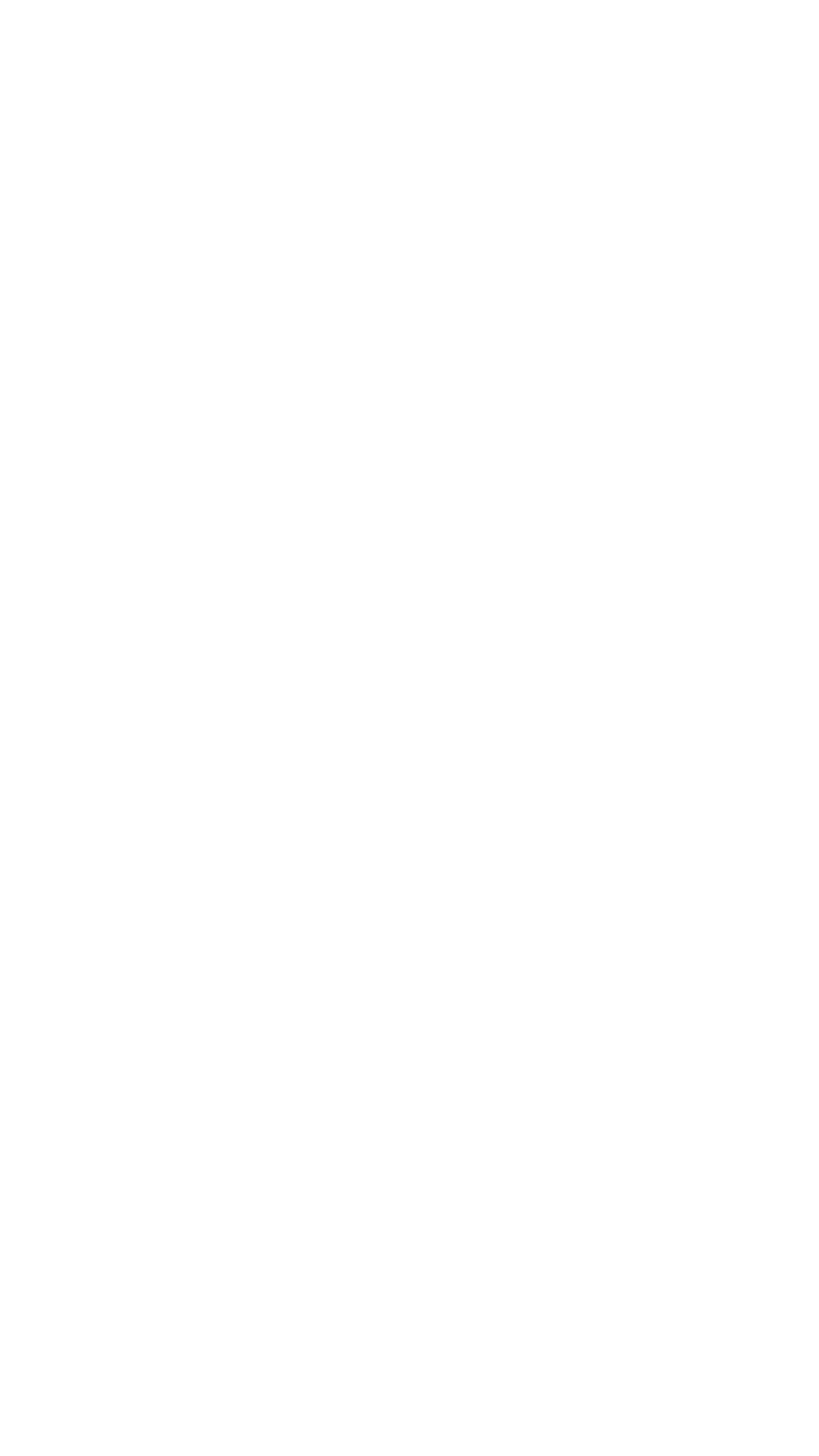Please reply to the following question with a single word or a short phrase:
What is the last item in the footer section?

© 2024 ILLAFTrain